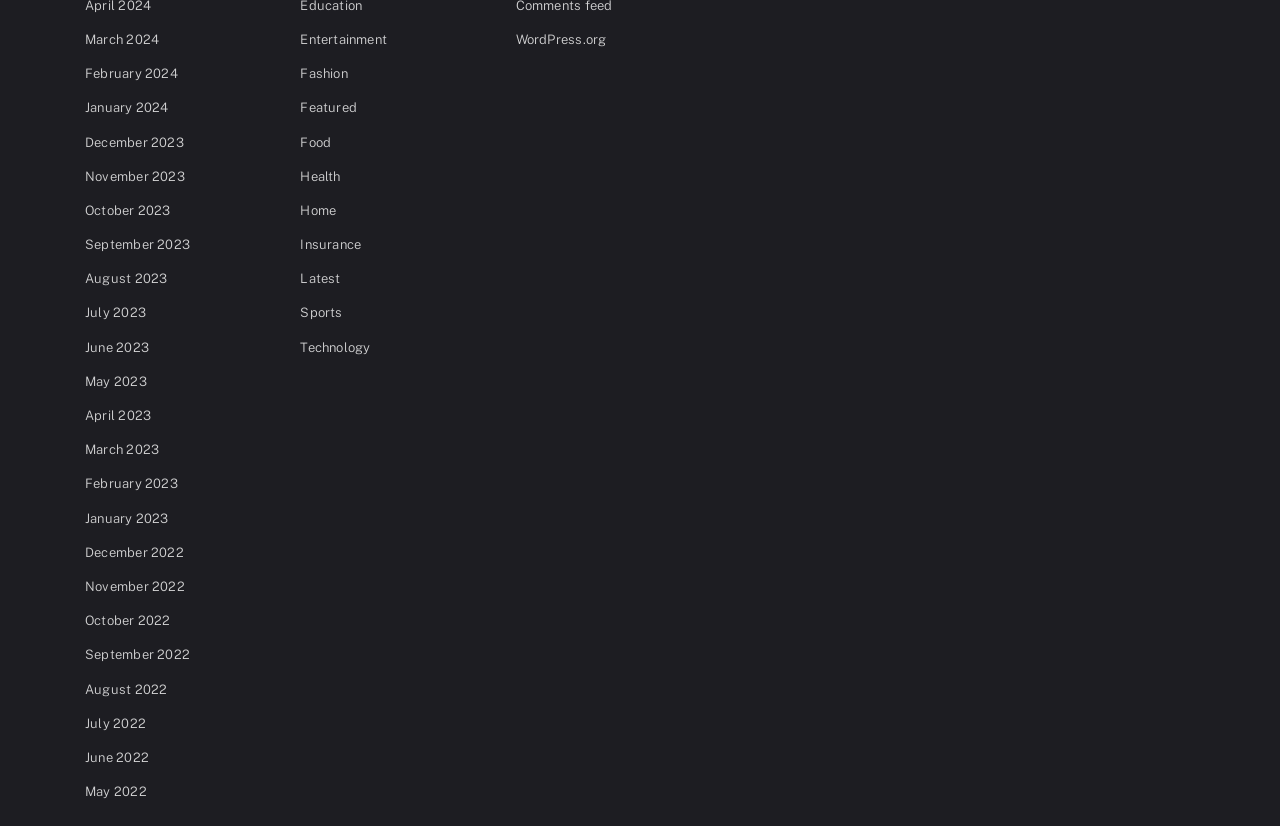Provide a brief response in the form of a single word or phrase:
What is the earliest month listed on the webpage?

December 2022